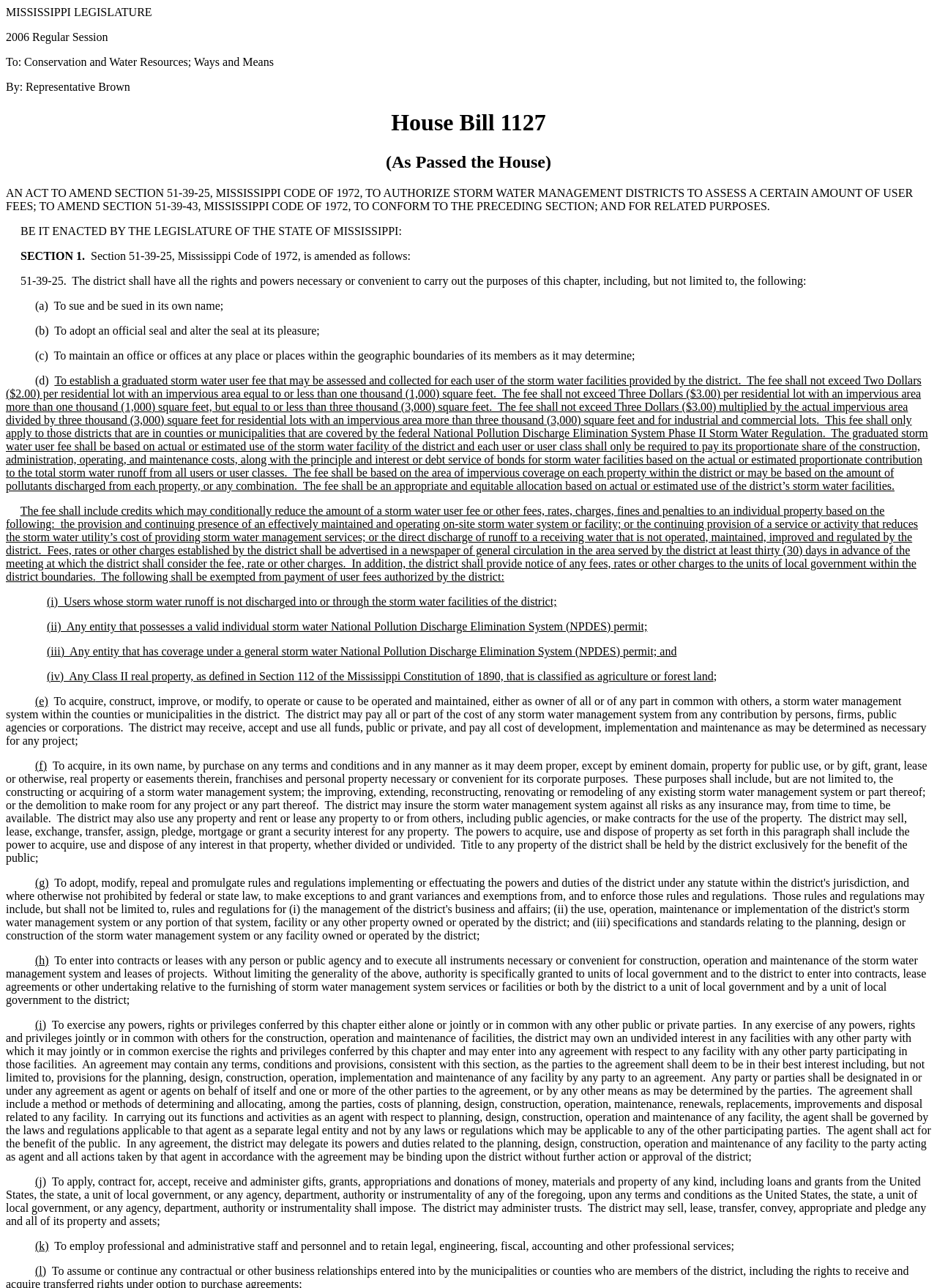Please analyze the image and give a detailed answer to the question:
Who introduced the bill?

The question asks for the person who introduced the bill, which can be found in the text 'By: Representative Brown' on the webpage.